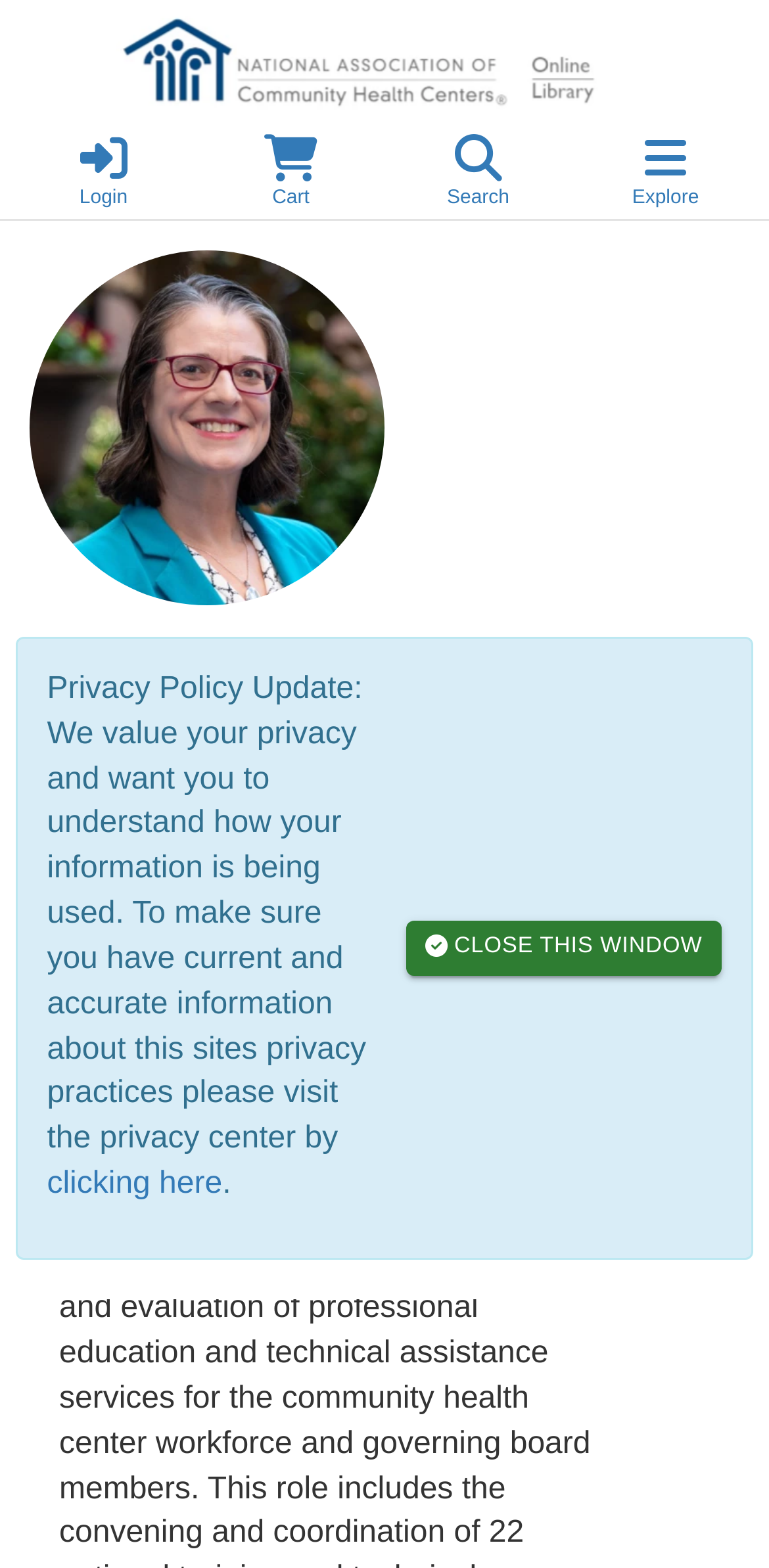Respond to the question below with a concise word or phrase:
What is the role of Gina Capra?

Senior Vice President